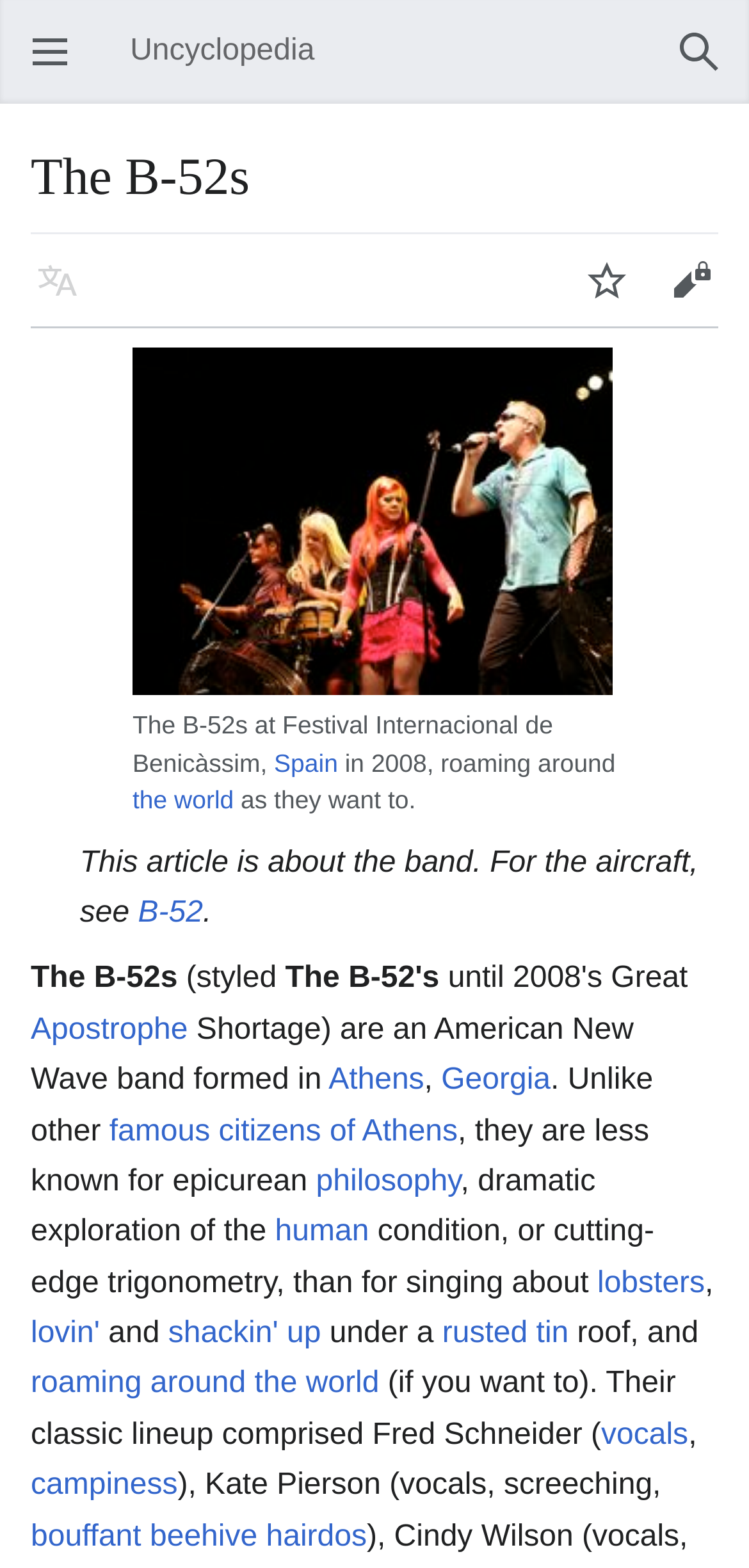Locate the bounding box coordinates of the area you need to click to fulfill this instruction: 'Learn about Athens'. The coordinates must be in the form of four float numbers ranging from 0 to 1: [left, top, right, bottom].

[0.439, 0.679, 0.566, 0.699]